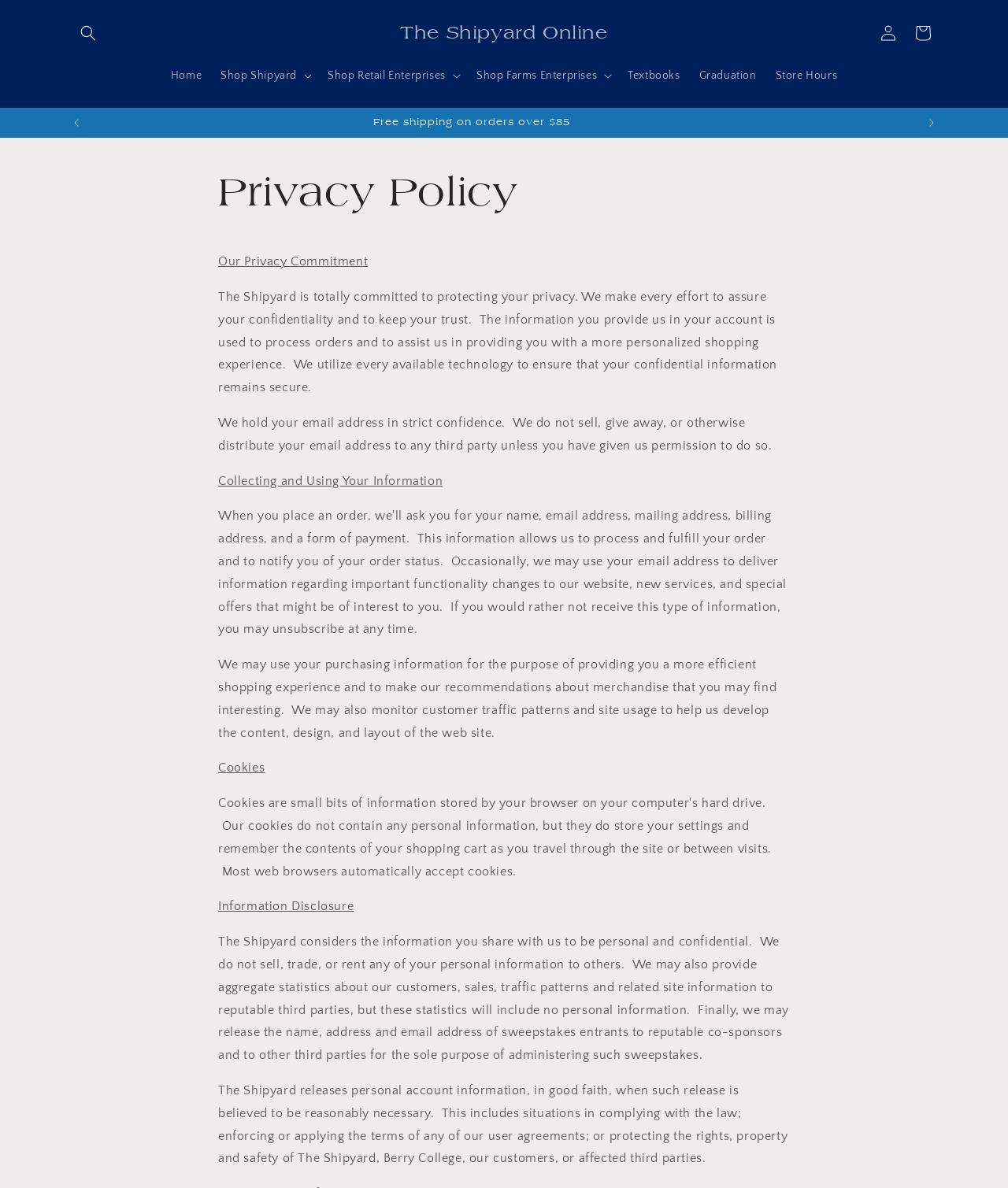Answer the following query with a single word or phrase:
What is the name of the online store?

The Shipyard Online